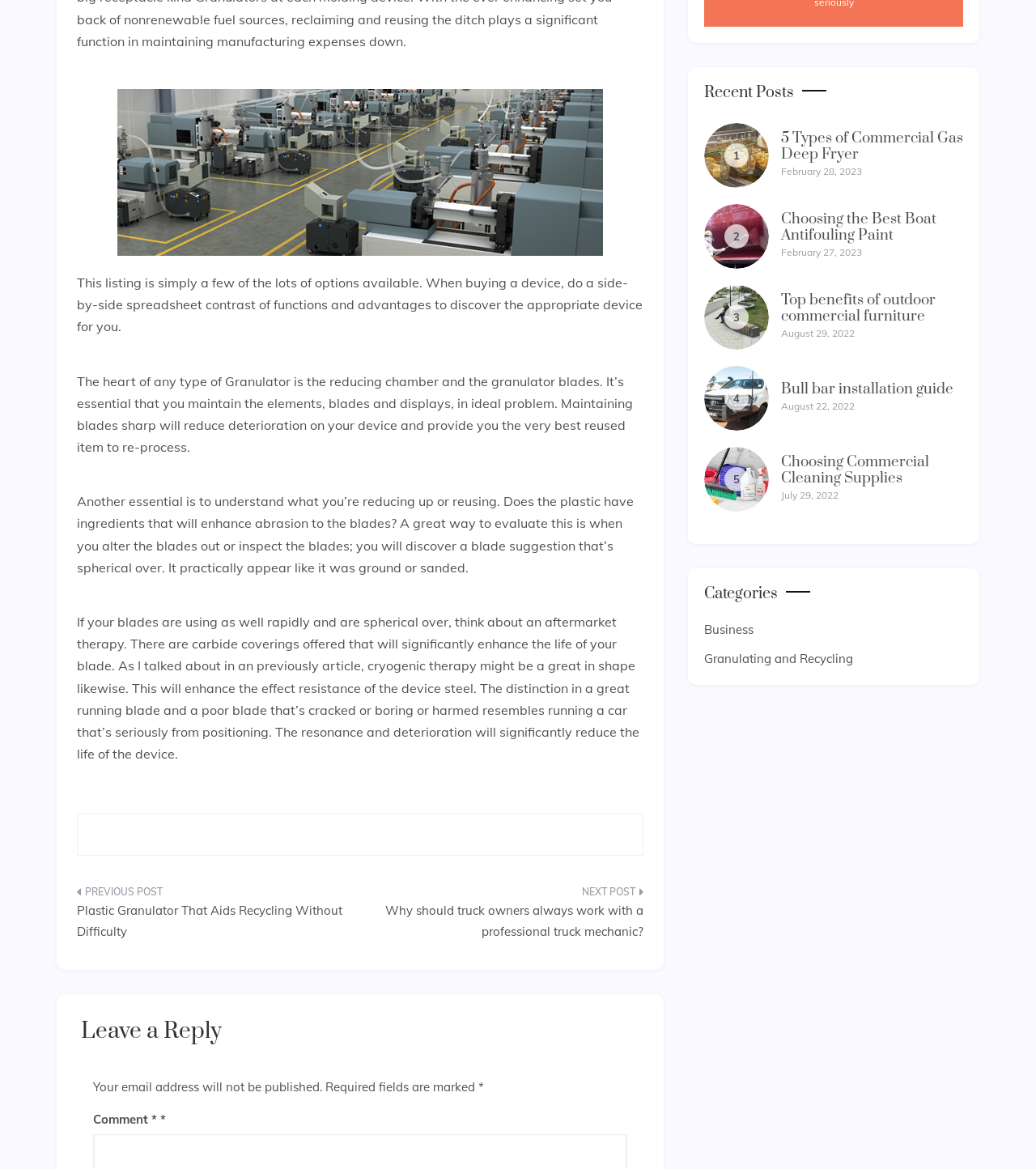Determine the bounding box for the UI element as described: "Business". The coordinates should be represented as four float numbers between 0 and 1, formatted as [left, top, right, bottom].

[0.68, 0.53, 0.727, 0.547]